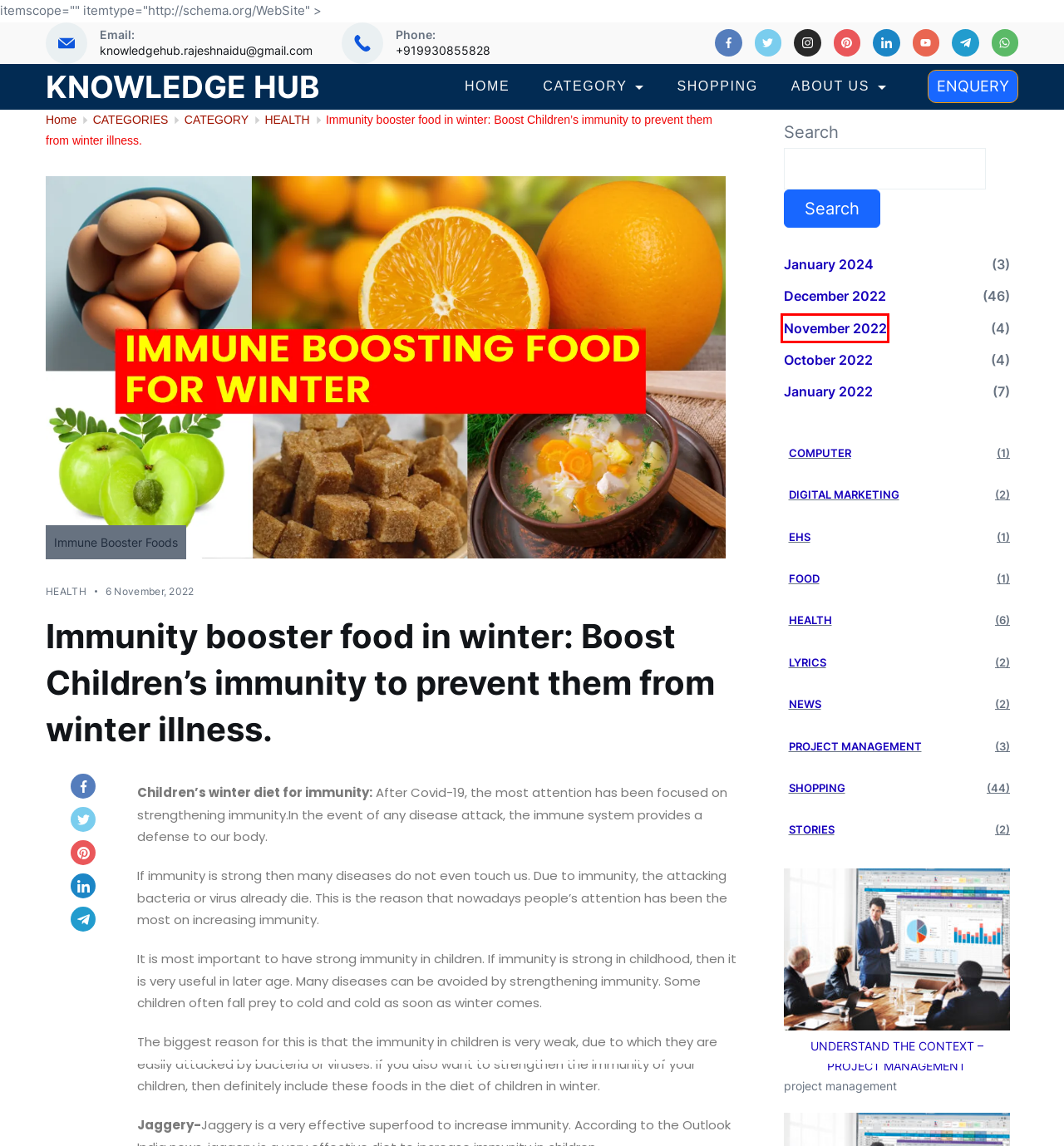Review the screenshot of a webpage which includes a red bounding box around an element. Select the description that best fits the new webpage once the element in the bounding box is clicked. Here are the candidates:
A. COMPUTER -
B. January 2022
C. ABOUT US
D. STORIES -
E. November 2022
F. December 2022
G. PROJECT MANAGEMENT -
H. UNDERSTAND THE CONTEXT - PROJECT MANAGEMENT -

E